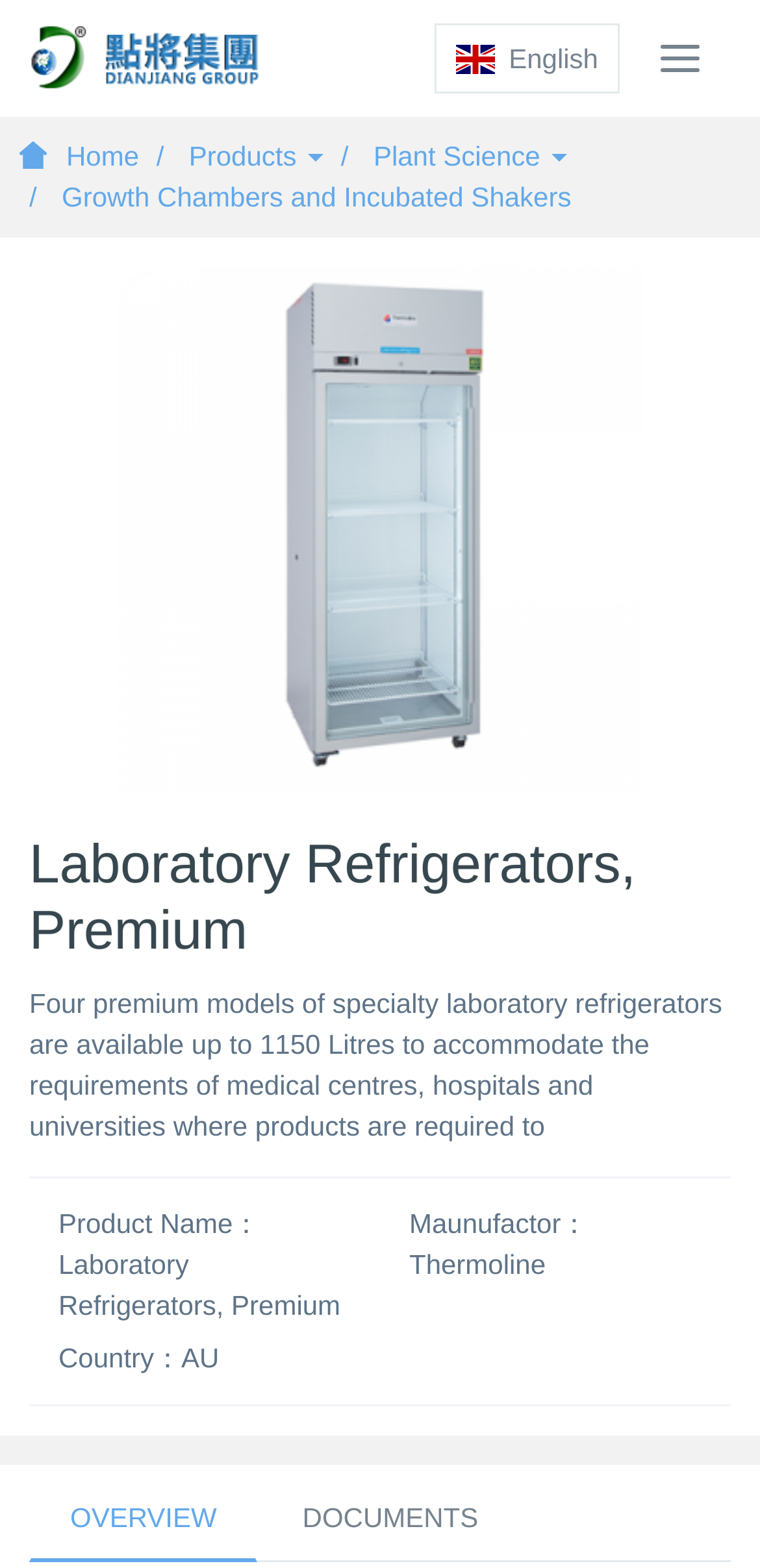What are the types of institutions that require laboratory refrigerators?
Answer with a single word or phrase, using the screenshot for reference.

Medical centres, hospitals, universities